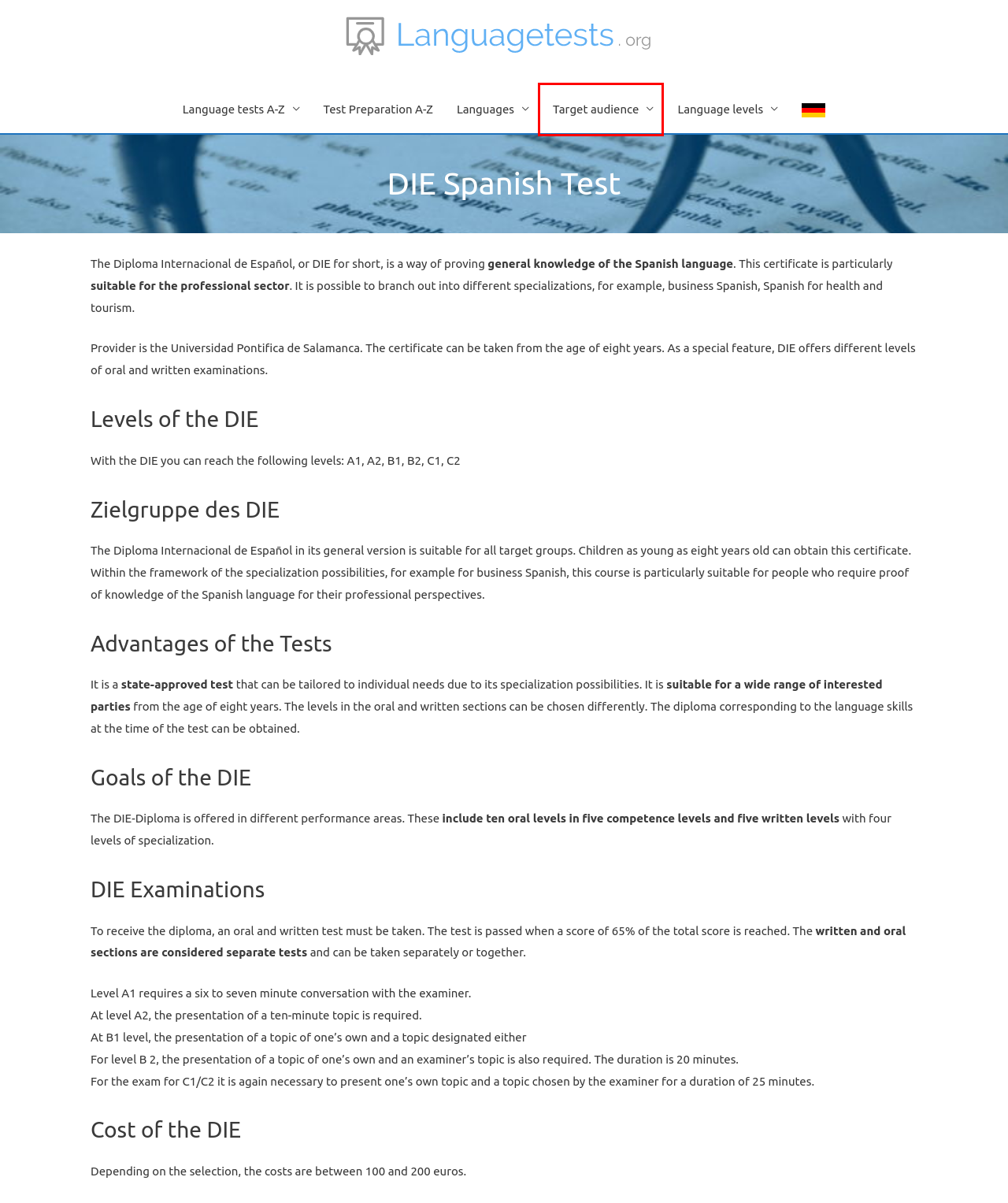Look at the screenshot of a webpage, where a red bounding box highlights an element. Select the best description that matches the new webpage after clicking the highlighted element. Here are the candidates:
A. Language tests for employees - Language Tests and Certificates
B. Language tests A-Z - Language Tests and Certificates
C. Languagetests.org - find worldwide language tests and courses - Language Tests and Certificates
D. Language levels - Language Tests and Certificates
E. Language tests according to languages - Language Tests and Certificates
F. Test Preparations A-Z - Language Tests and Certificates
G. Language tests for pupils - Language Tests and Certificates
H. Target groups for language tests - Language Tests and Certificates

H